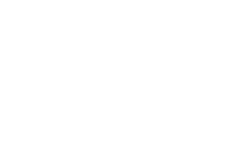Convey all the details present in the image.

The image features a minimalistic design with a prominent logo or icon that is likely part of a branding strategy related to social media management services. This element represents a dynamic and modern approach to digital marketing, aiming to capture the audience's attention. Positioned within a webpage focused on enhancing social media presence, the logo symbolizes the team's commitment to creating compelling content and fostering community engagement across various platforms. This reflects the broader theme of optimizing a brand’s visibility and building a strong digital identity in today's interconnected world.